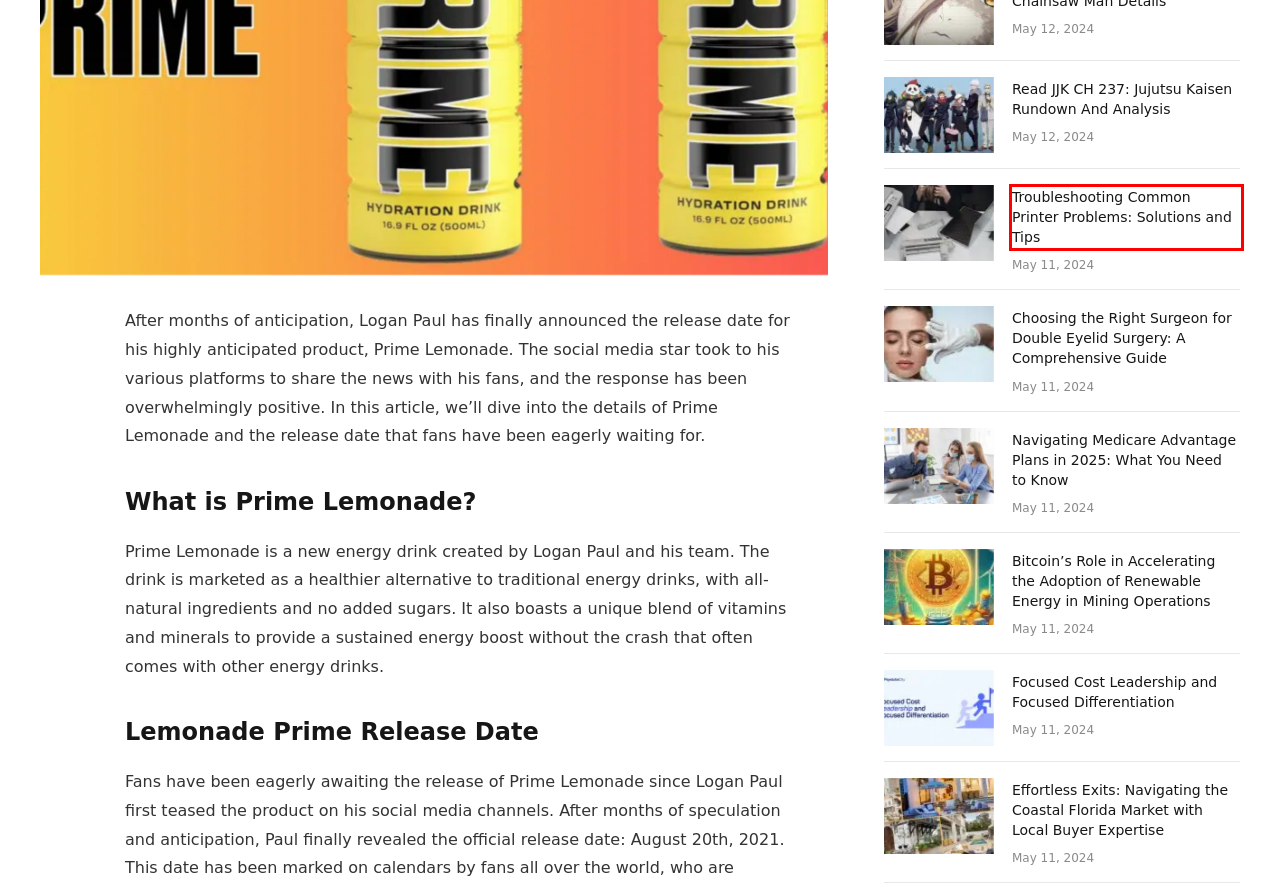You are provided with a screenshot of a webpage that has a red bounding box highlighting a UI element. Choose the most accurate webpage description that matches the new webpage after clicking the highlighted element. Here are your choices:
A. Effortless Exits: Navigating the Coastal Florida Market with Local Buyer Expertise
B. Bitcoin's Role in Accelerating the Adoption of Renewable Energy in Mining Operations
C. Navigating Medicare Advantage Plans in 2025: What You Need to Know
D. News
E. Troubleshooting Common Printer Problems: Solutions and Tips
F. Focused Cost Leadership and Focused Differentiation
G. Read JJK CH 237: Jujutsu Kaisen Rundown And Analysis
H. Choosing the Right Surgeon for Double Eyelid Surgery: A Comprehensive Guide

E